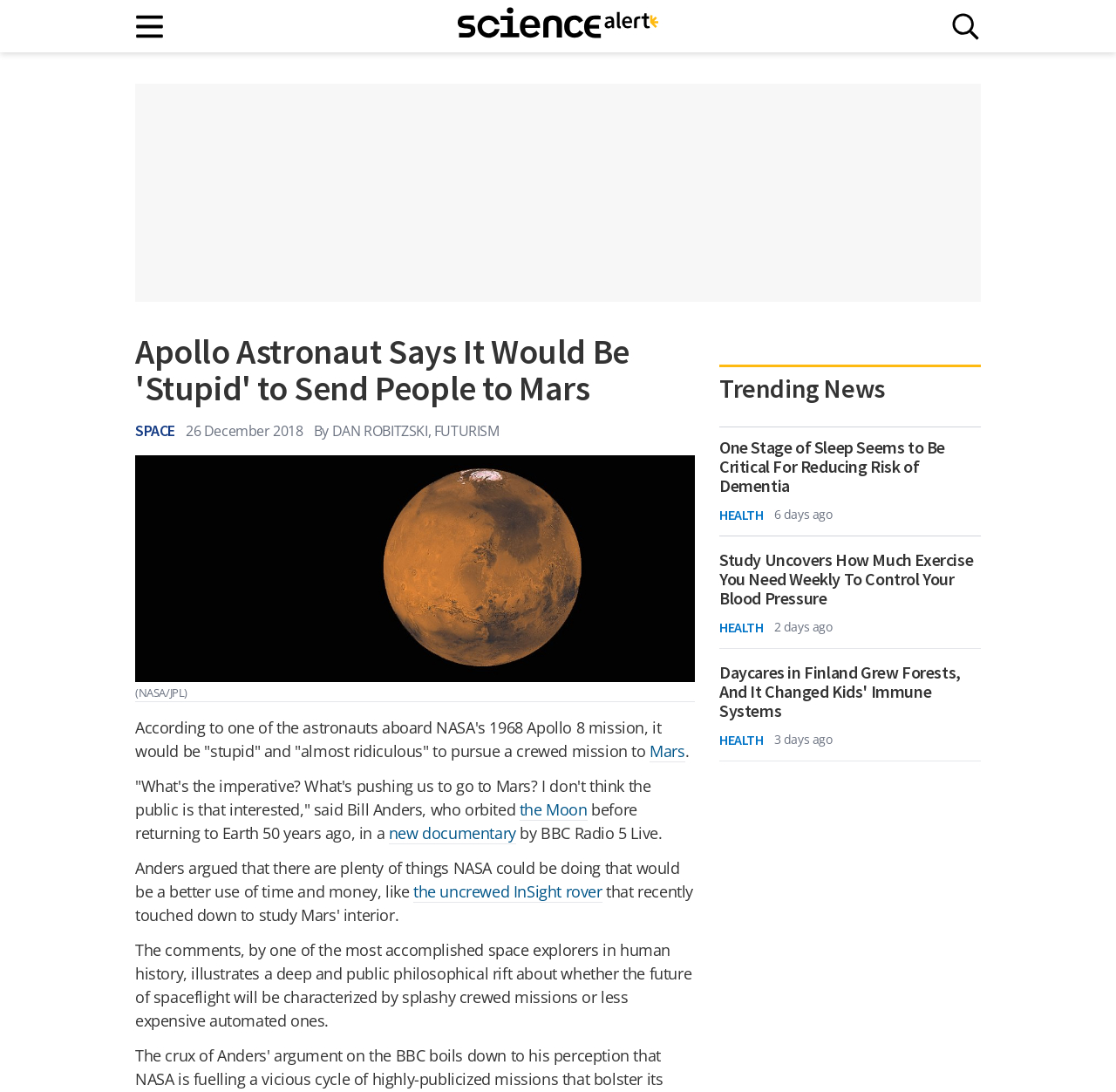Mark the bounding box of the element that matches the following description: "Space".

[0.121, 0.385, 0.157, 0.404]